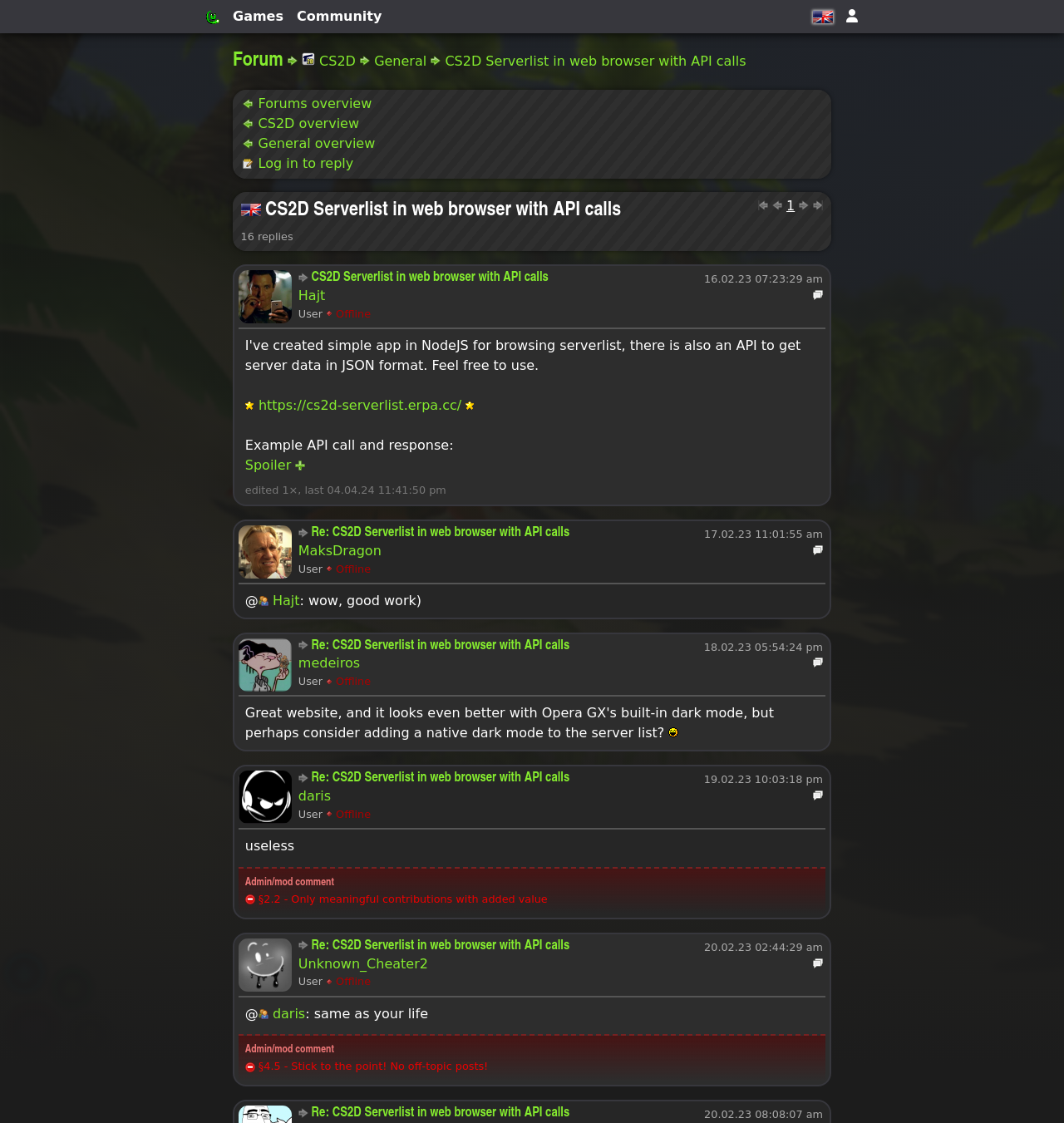Locate the bounding box coordinates of the area to click to fulfill this instruction: "View the 'CS2D Serverlist in web browser with API calls' thread". The bounding box should be presented as four float numbers between 0 and 1, in the order [left, top, right, bottom].

[0.418, 0.047, 0.701, 0.061]